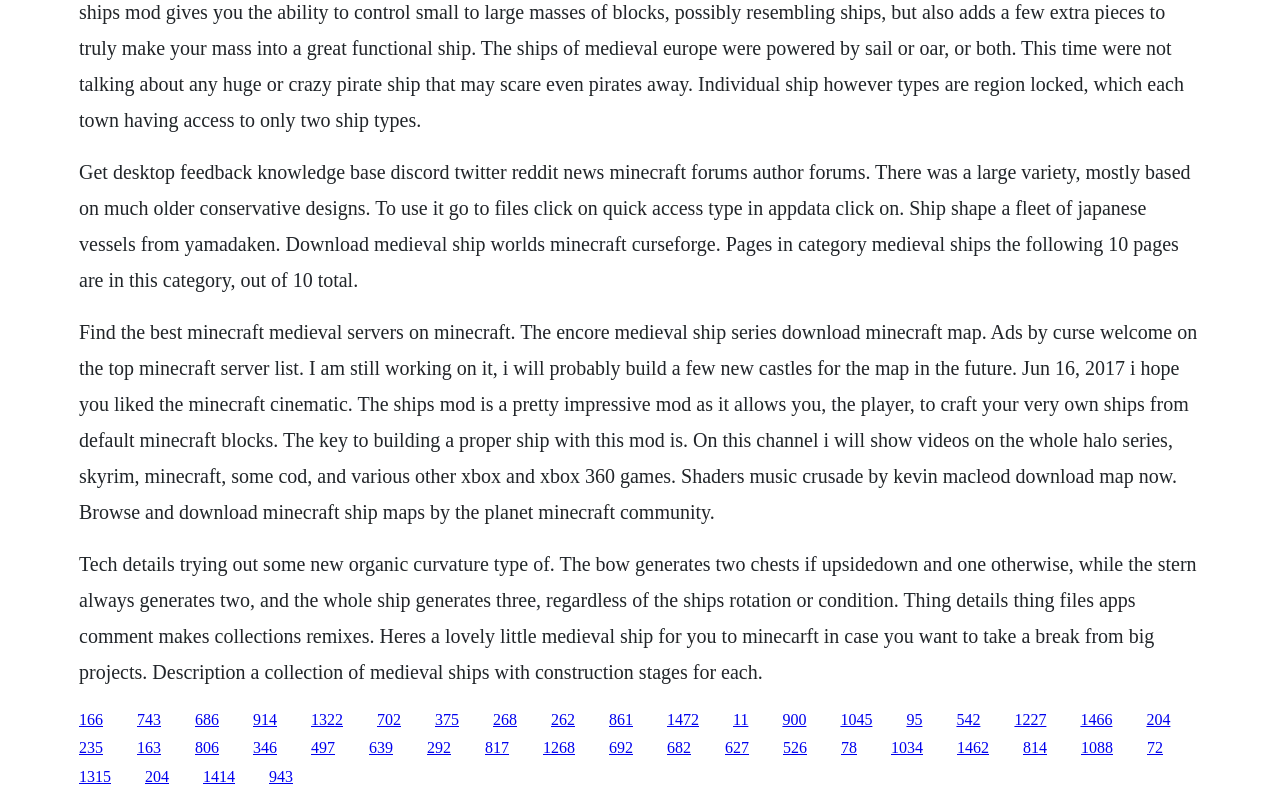What is the theme of the medieval ships collection?
Can you give a detailed and elaborate answer to the question?

The text describes a collection of medieval ships with construction stages for each, suggesting that the theme of the collection is focused on showcasing the building process of these ships.